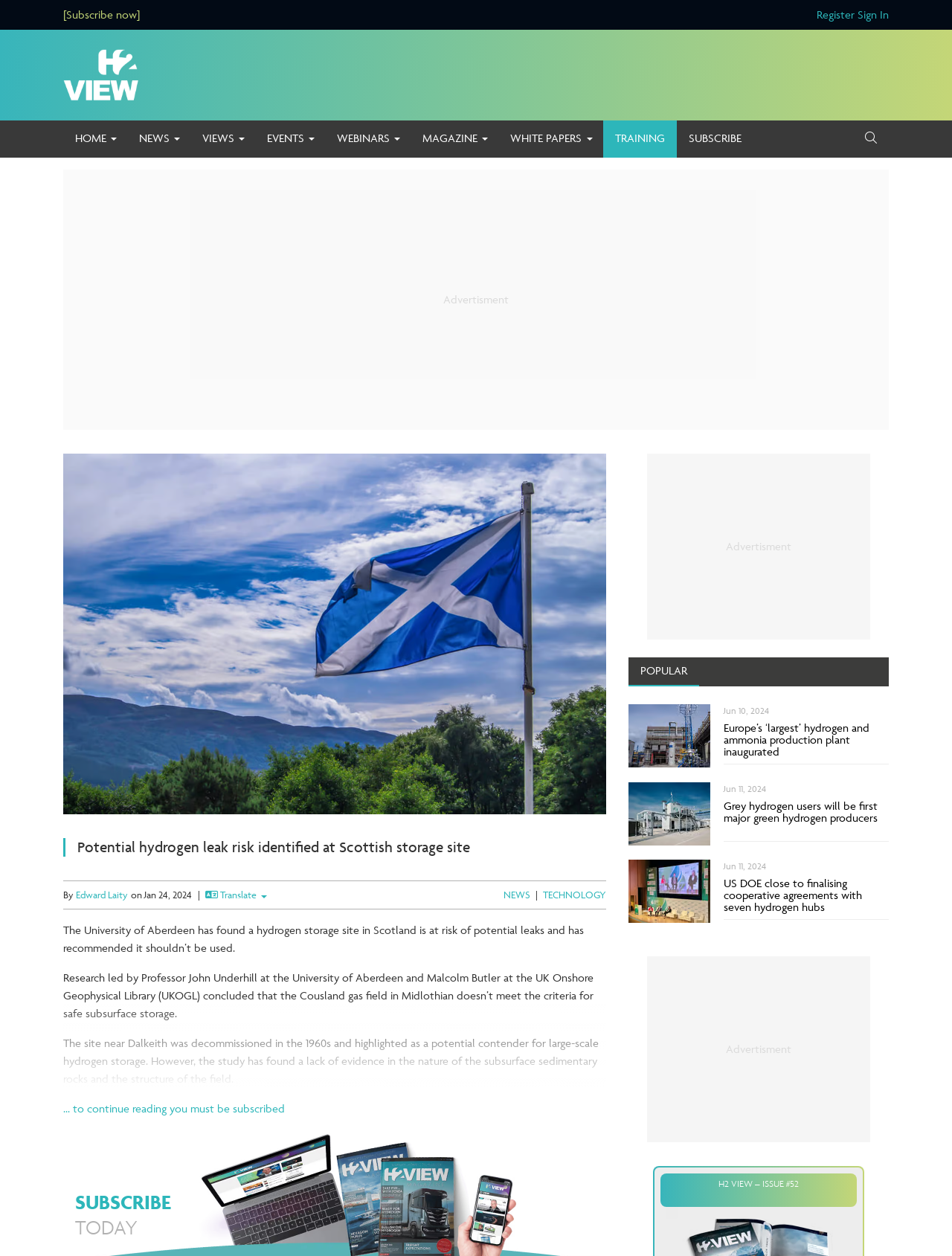What is the name of the university involved in the research?
Please provide a single word or phrase as your answer based on the image.

University of Aberdeen